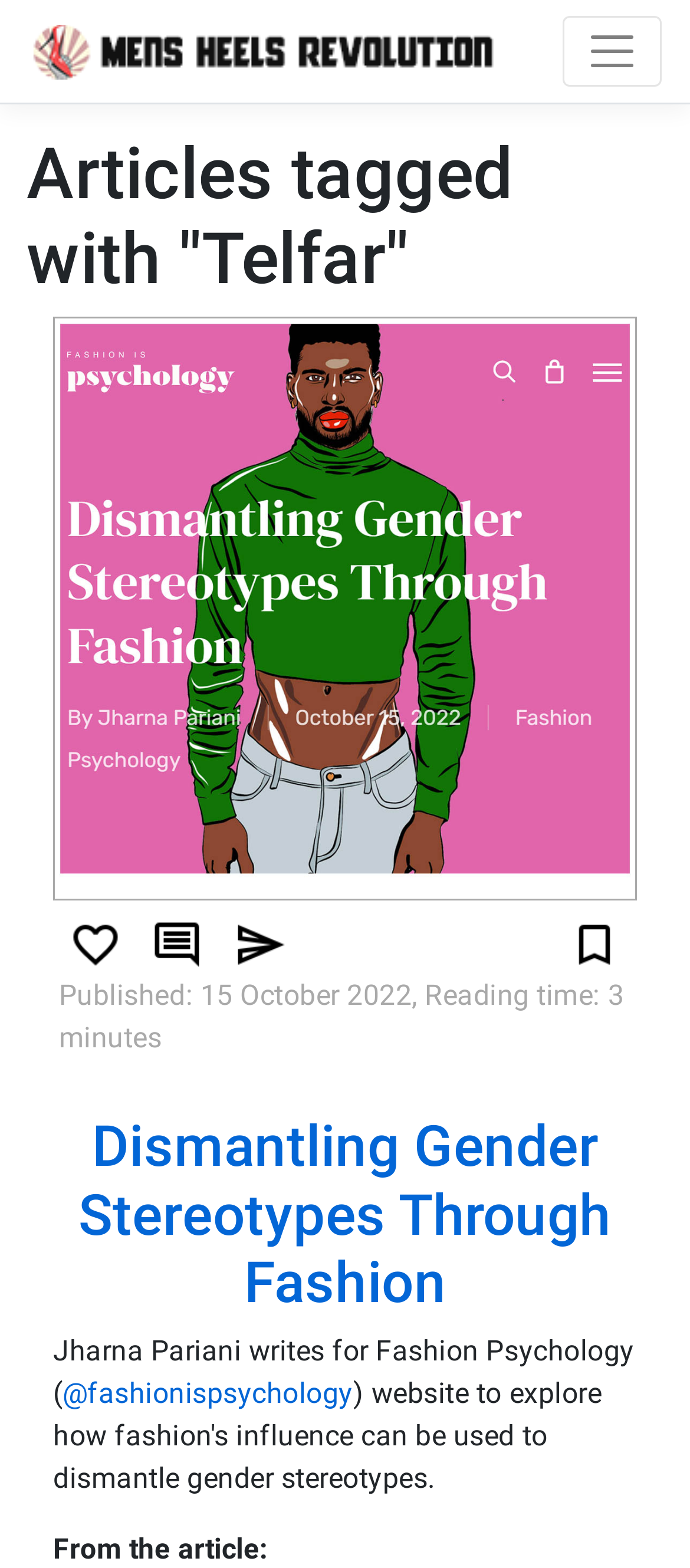Locate the bounding box coordinates of the area you need to click to fulfill this instruction: 'View the Instagram post'. The coordinates must be in the form of four float numbers ranging from 0 to 1: [left, top, right, bottom].

[0.077, 0.376, 0.923, 0.398]